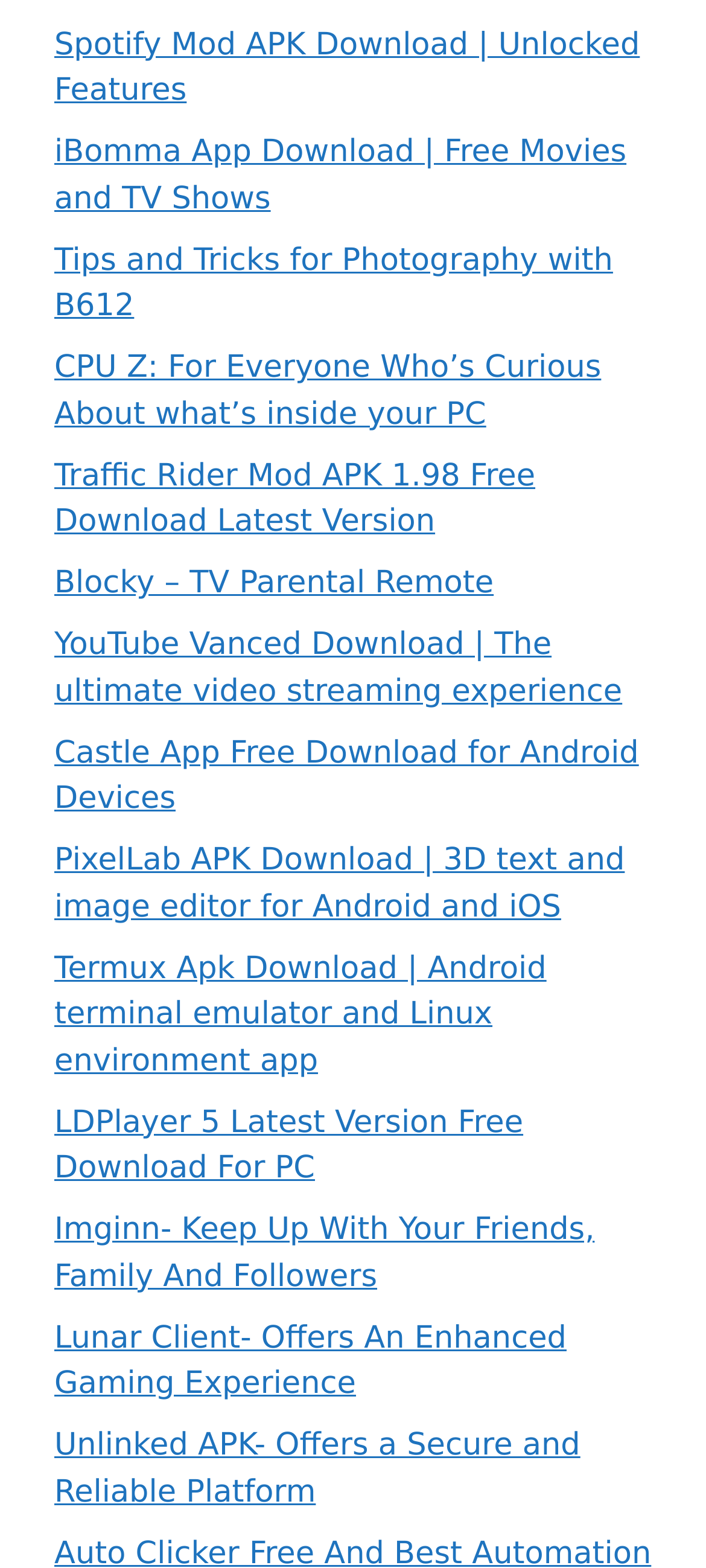Identify the bounding box coordinates of the element to click to follow this instruction: 'Learn about CPU Z'. Ensure the coordinates are four float values between 0 and 1, provided as [left, top, right, bottom].

[0.077, 0.223, 0.852, 0.276]